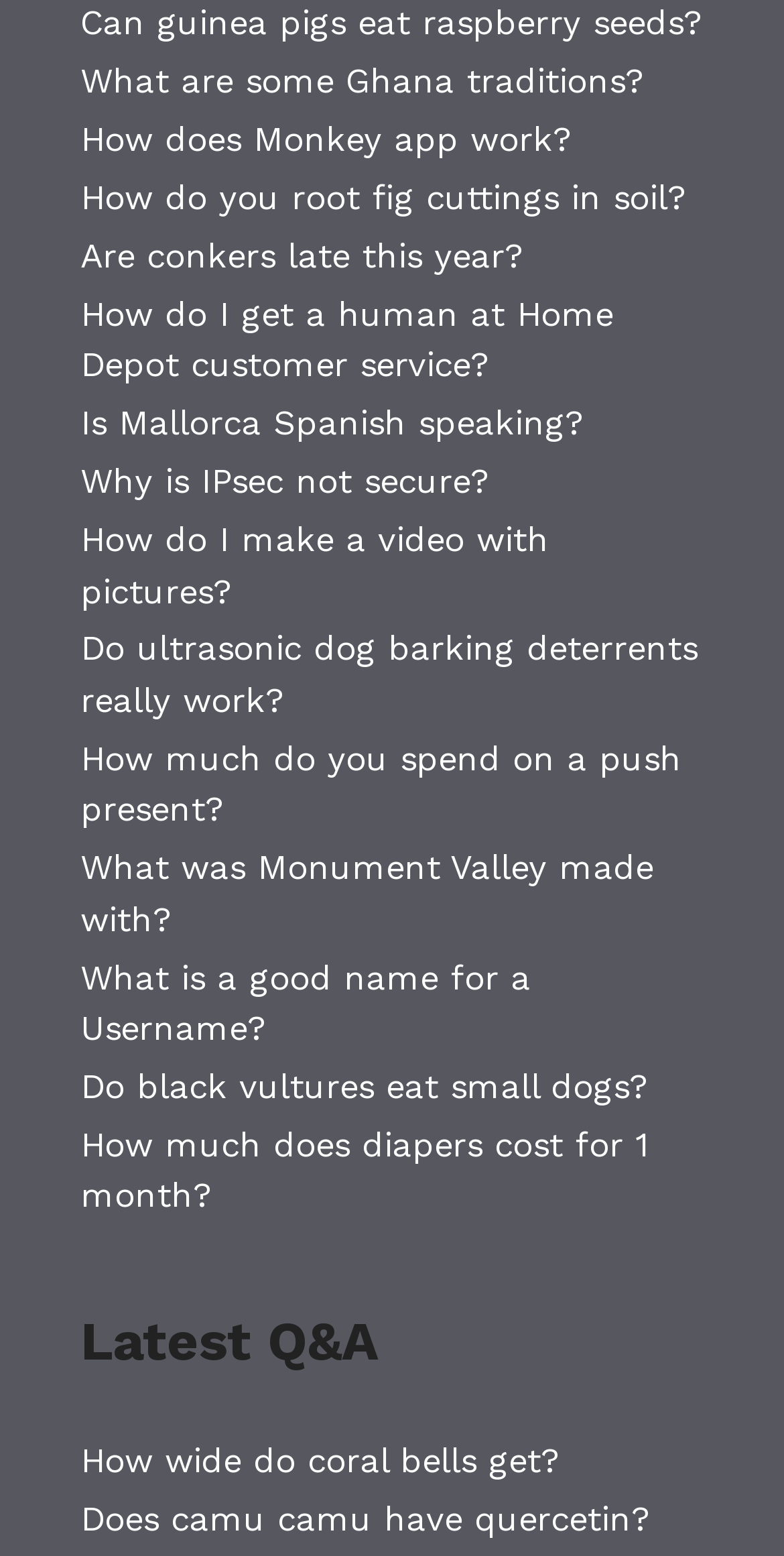Please identify the bounding box coordinates of the element's region that needs to be clicked to fulfill the following instruction: "Explore how Monkey app works". The bounding box coordinates should consist of four float numbers between 0 and 1, i.e., [left, top, right, bottom].

[0.103, 0.077, 0.728, 0.102]